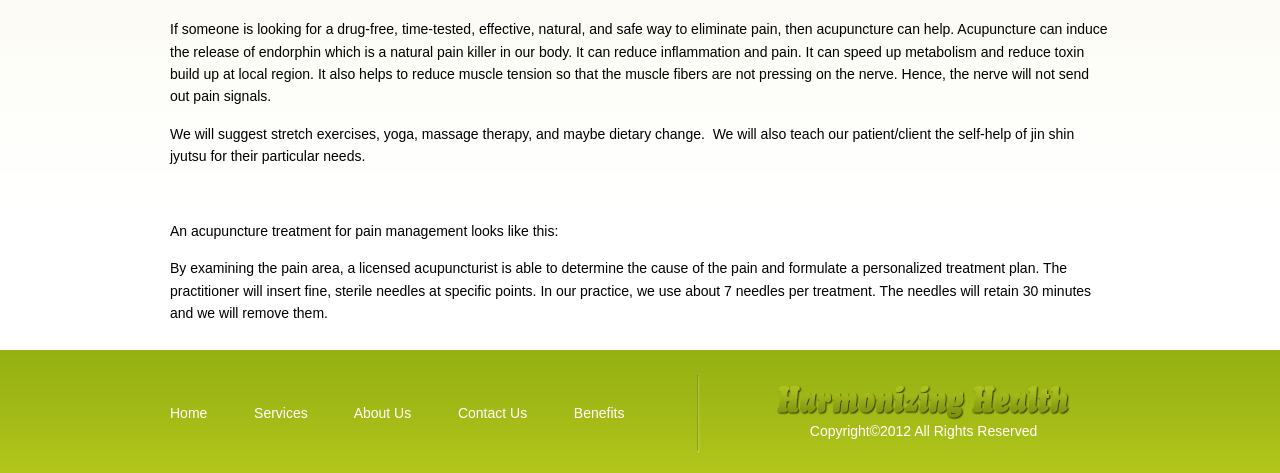Predict the bounding box of the UI element that fits this description: "Contact Us".

[0.358, 0.855, 0.412, 0.889]